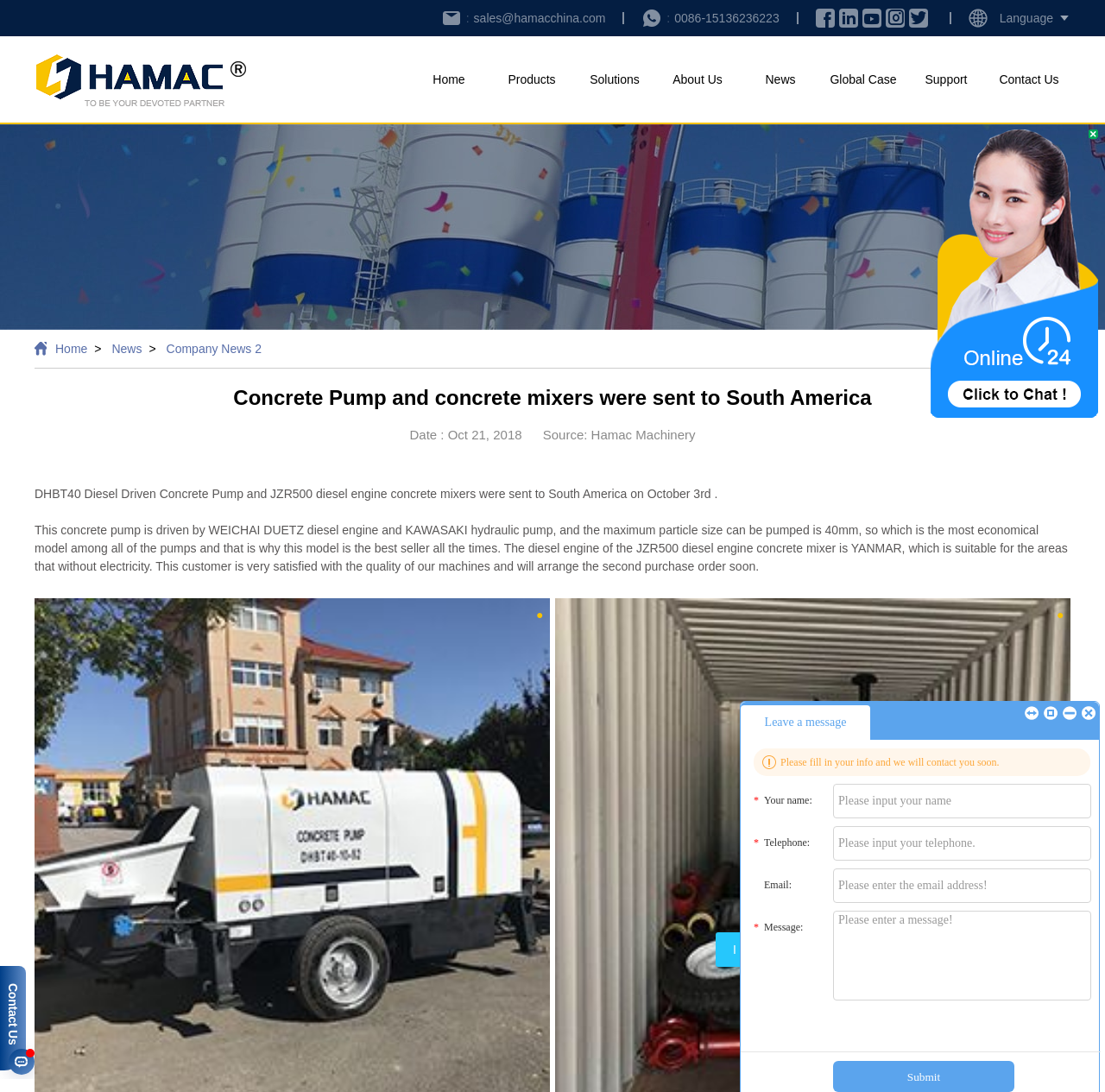Find the bounding box coordinates of the element to click in order to complete the given instruction: "Open the support page."

[0.819, 0.057, 0.894, 0.089]